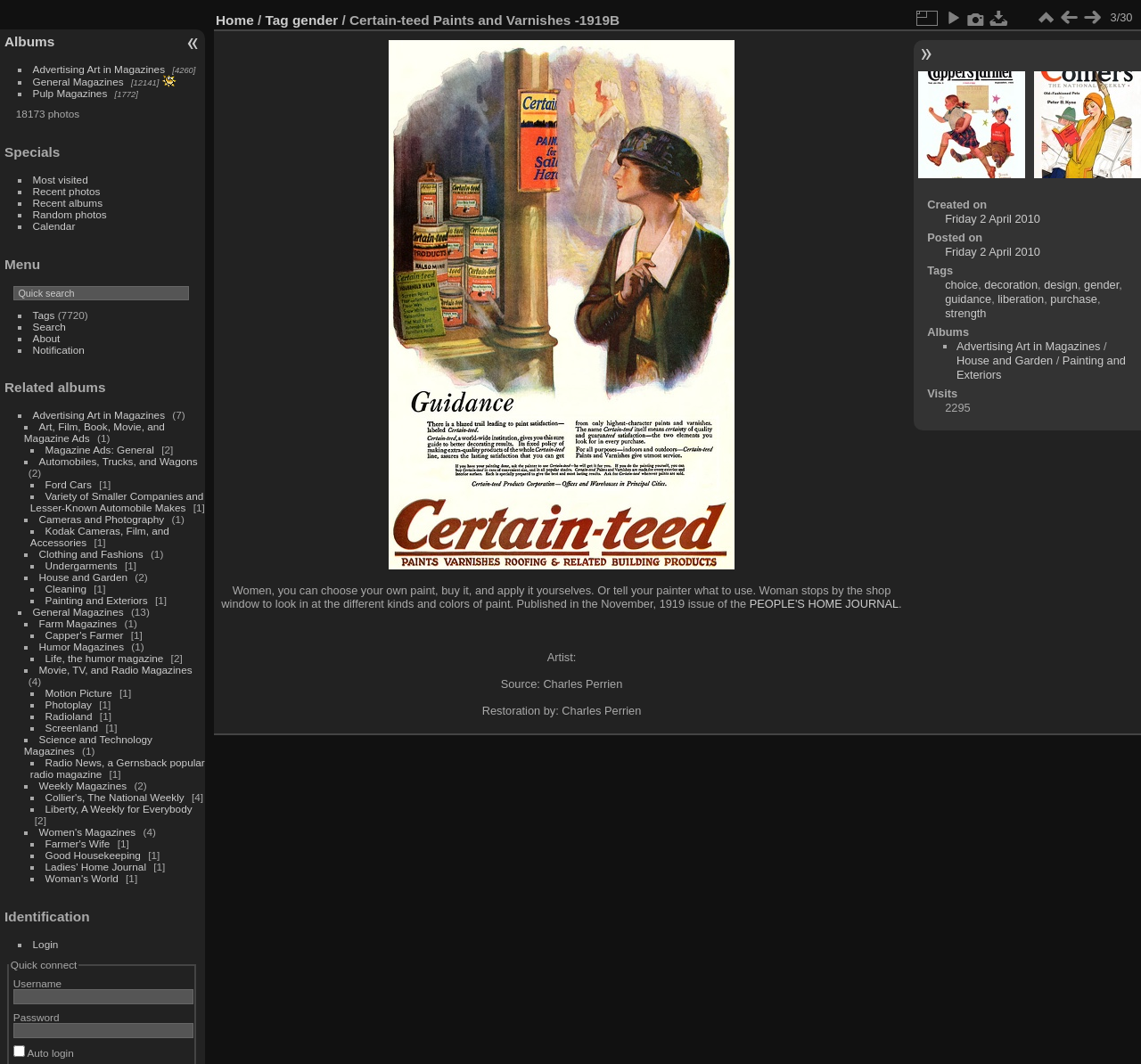How many tags are there?
Based on the image, provide your answer in one word or phrase.

7720